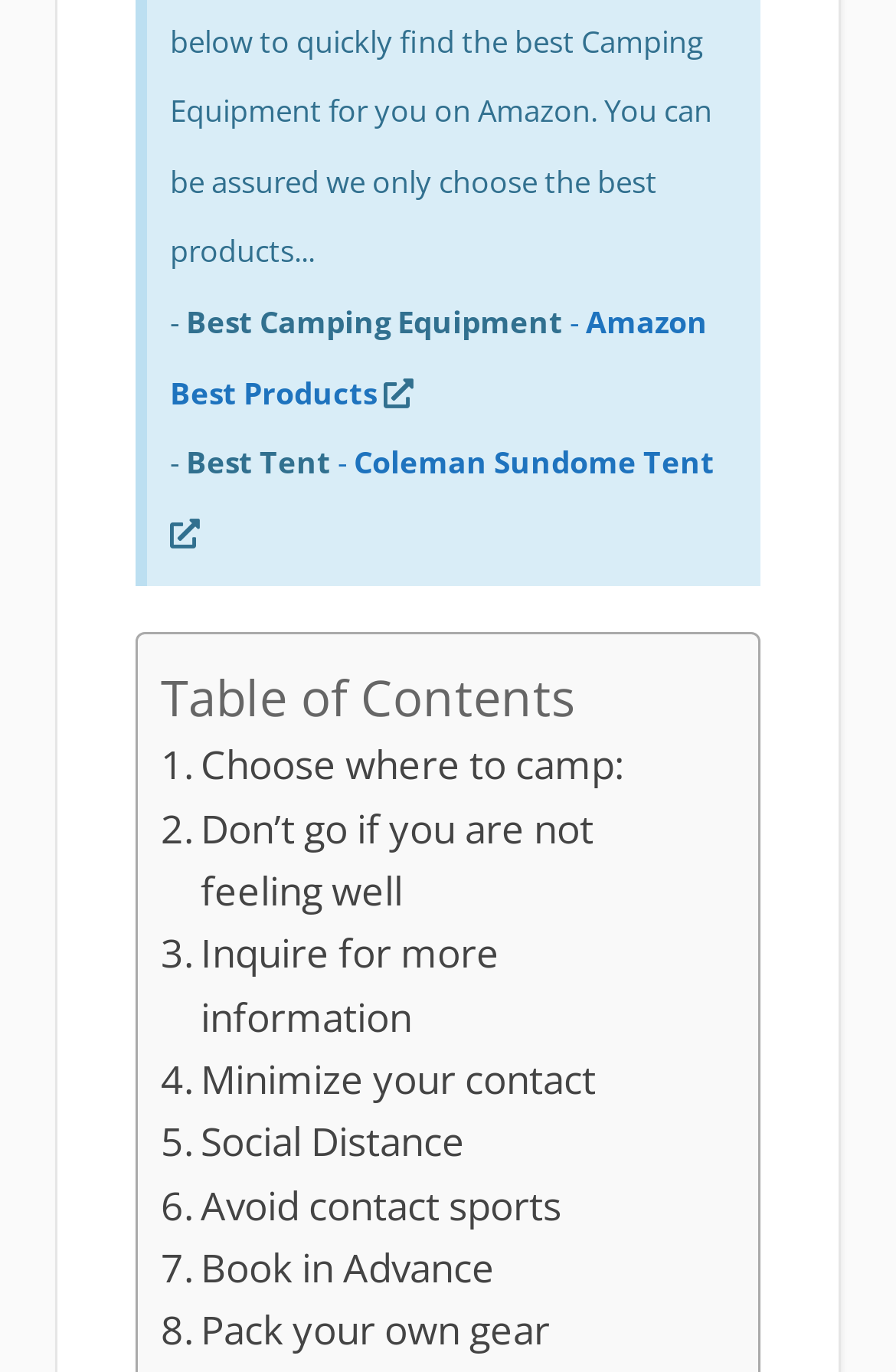Please answer the following query using a single word or phrase: 
How many categories of camping equipment are listed?

1